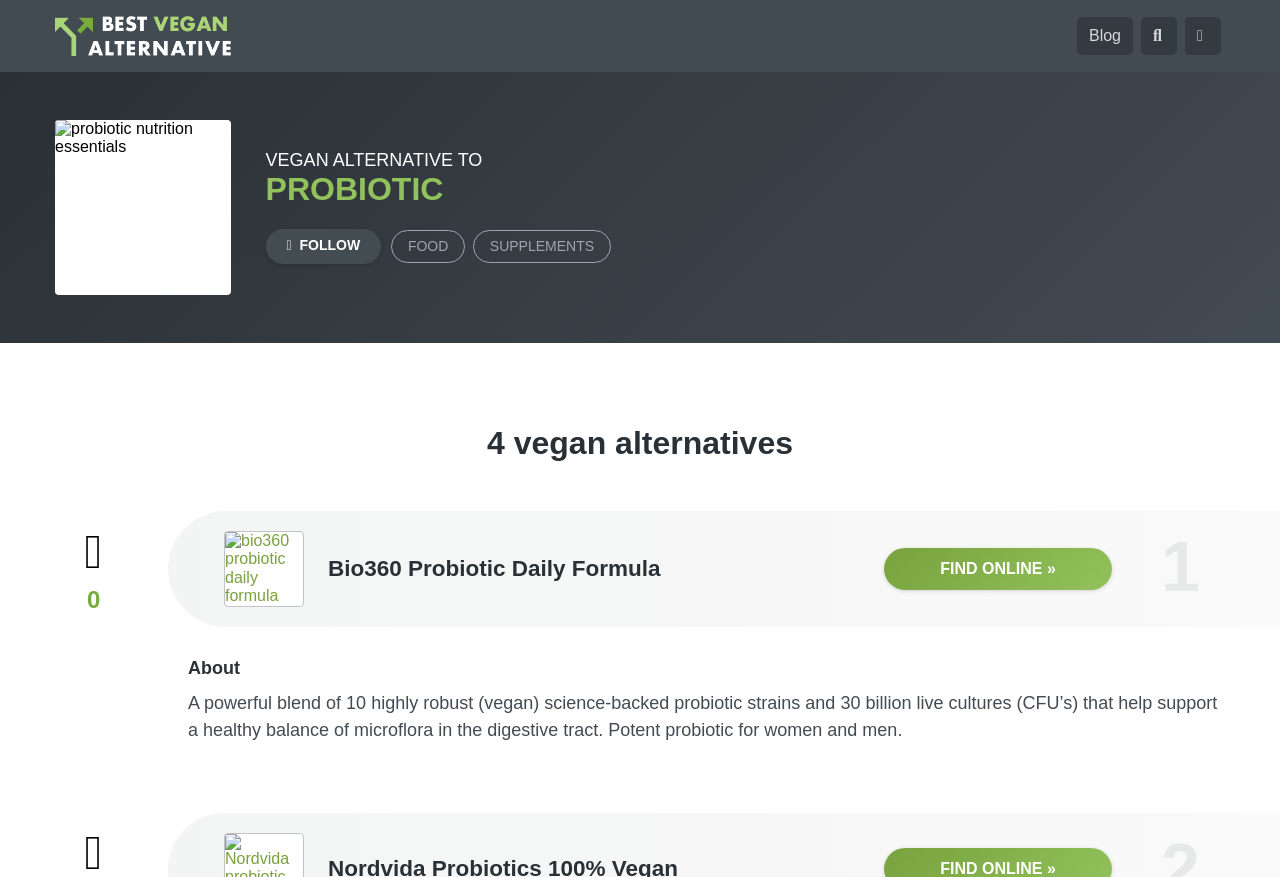Look at the image and give a detailed response to the following question: What is the main topic of this webpage?

Based on the heading 'VEGAN ALTERNATIVE TO PROBIOTIC' and the content of the webpage, it is clear that the main topic is discussing vegan alternatives to probiotics.